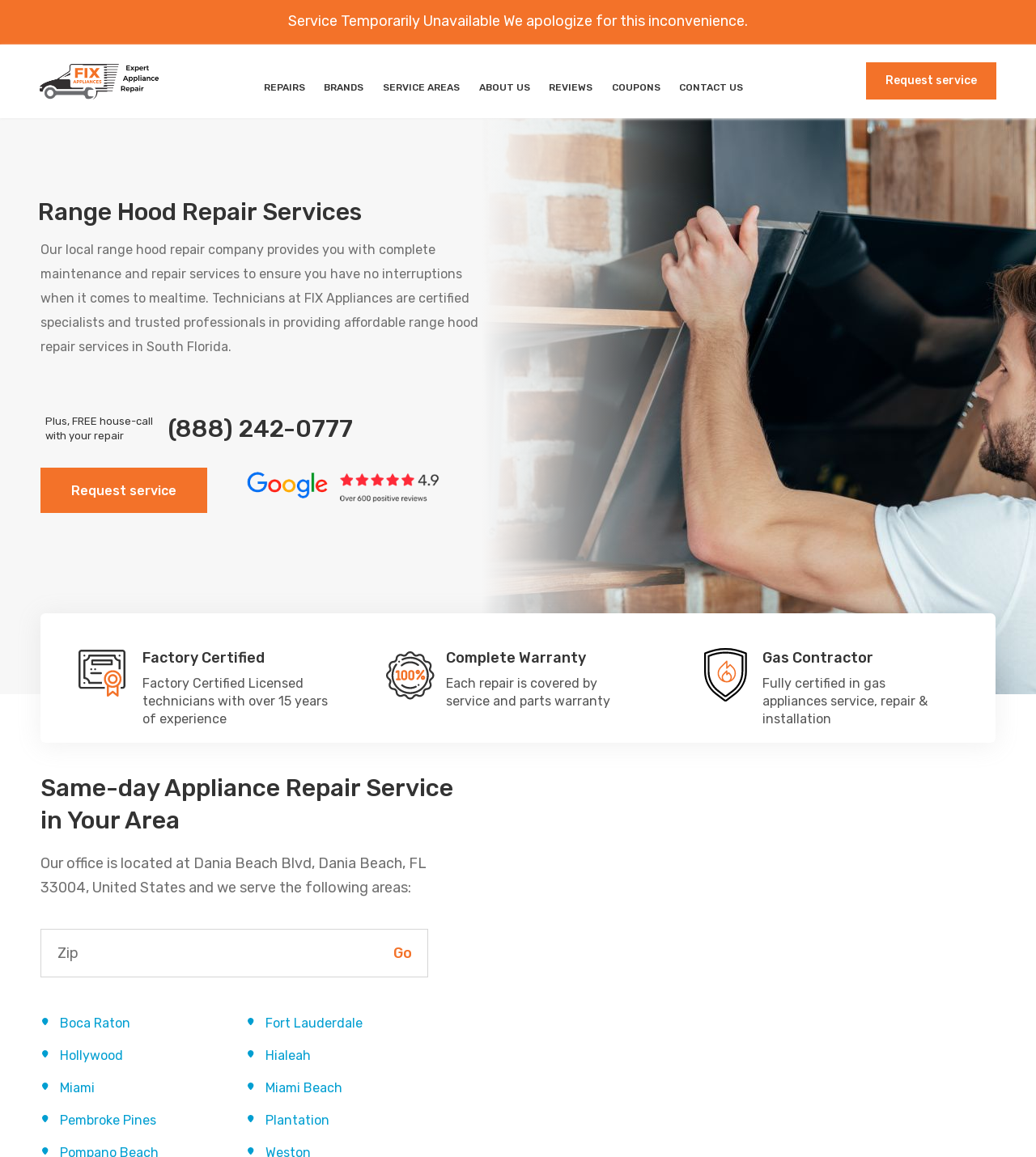Kindly provide the bounding box coordinates of the section you need to click on to fulfill the given instruction: "Enter your zip code".

[0.039, 0.803, 0.413, 0.845]